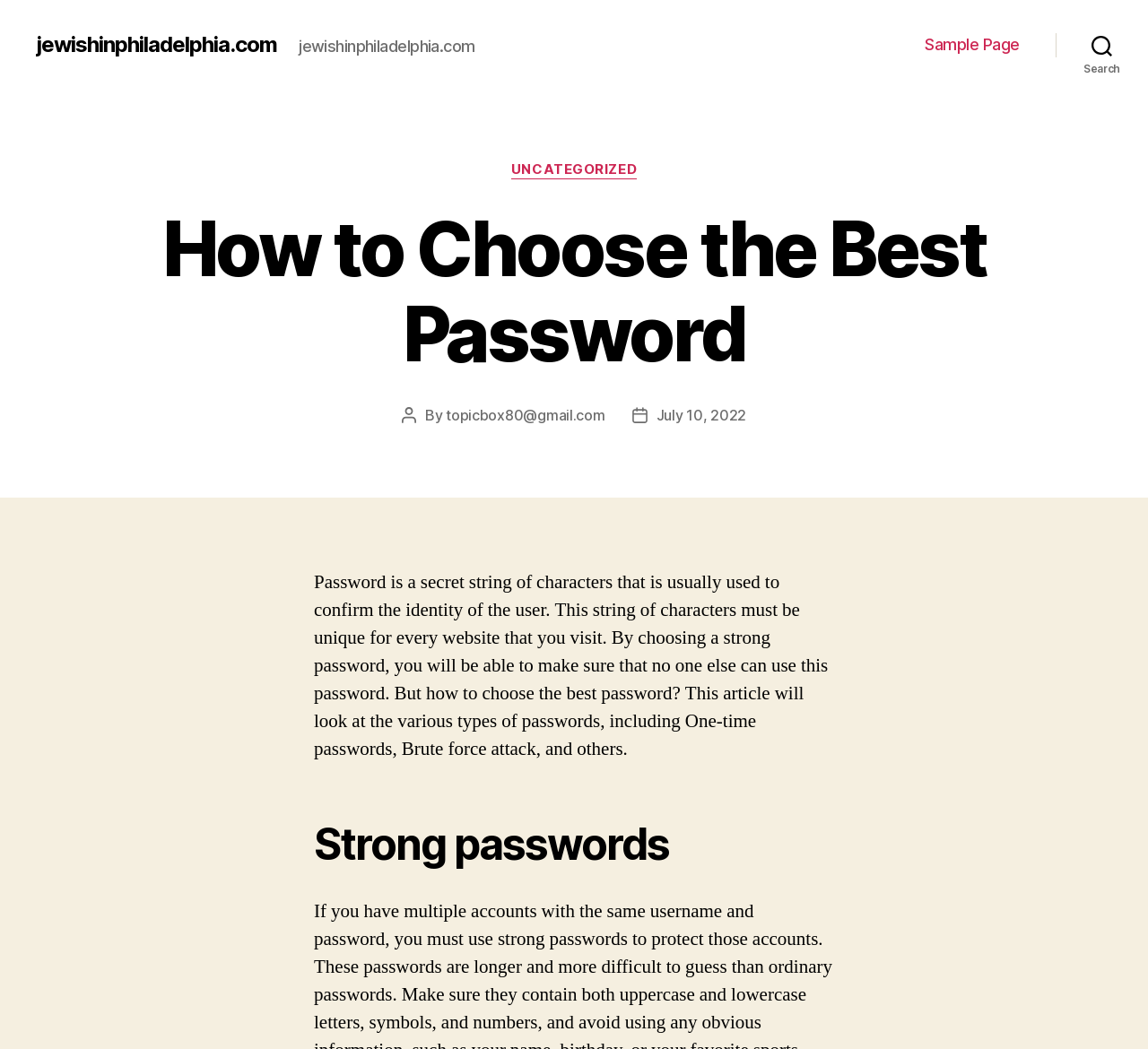Provide the bounding box coordinates for the UI element that is described by this text: "Sample Page". The coordinates should be in the form of four float numbers between 0 and 1: [left, top, right, bottom].

[0.806, 0.034, 0.888, 0.052]